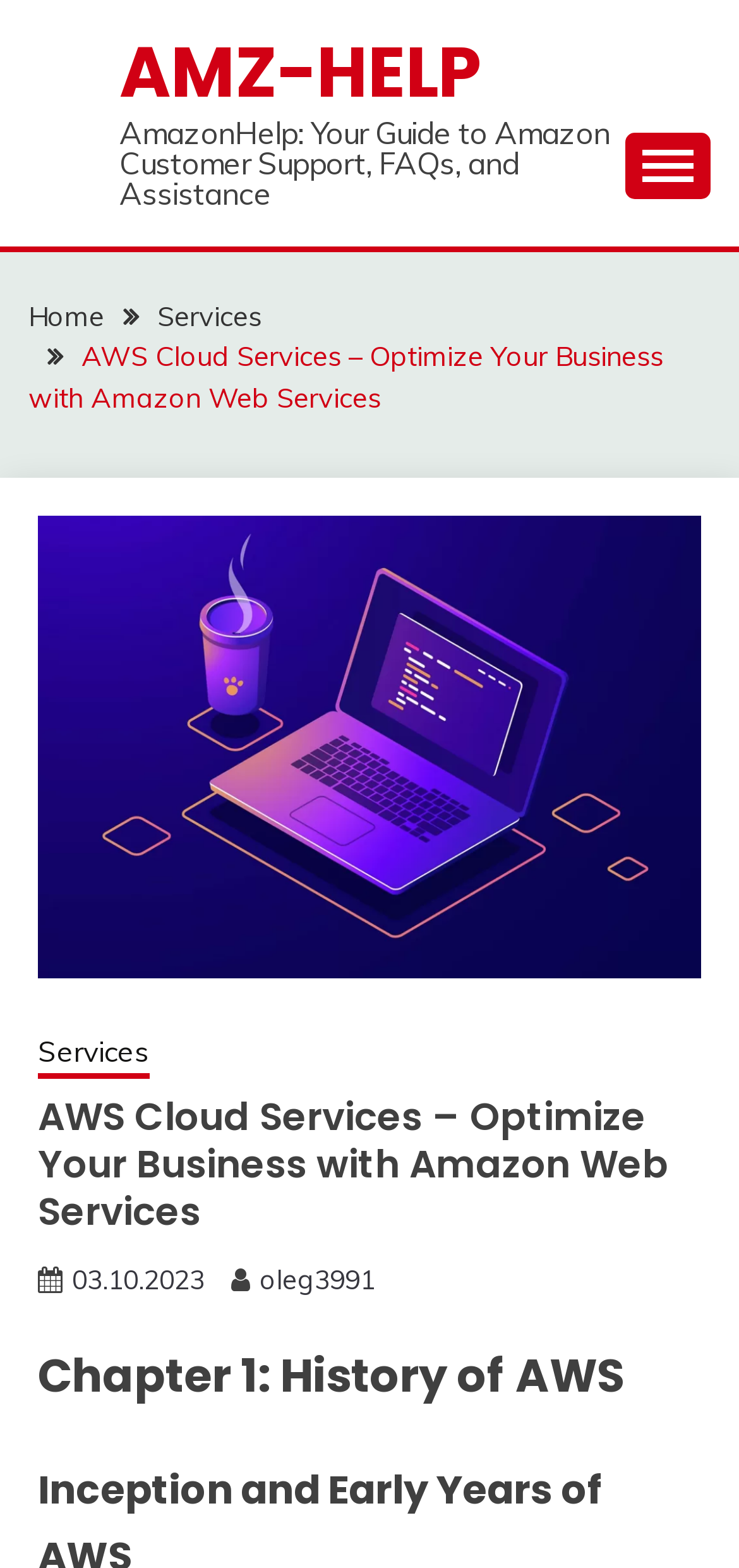Please identify the bounding box coordinates of the element I should click to complete this instruction: 'View the Services page'. The coordinates should be given as four float numbers between 0 and 1, like this: [left, top, right, bottom].

[0.213, 0.191, 0.354, 0.213]